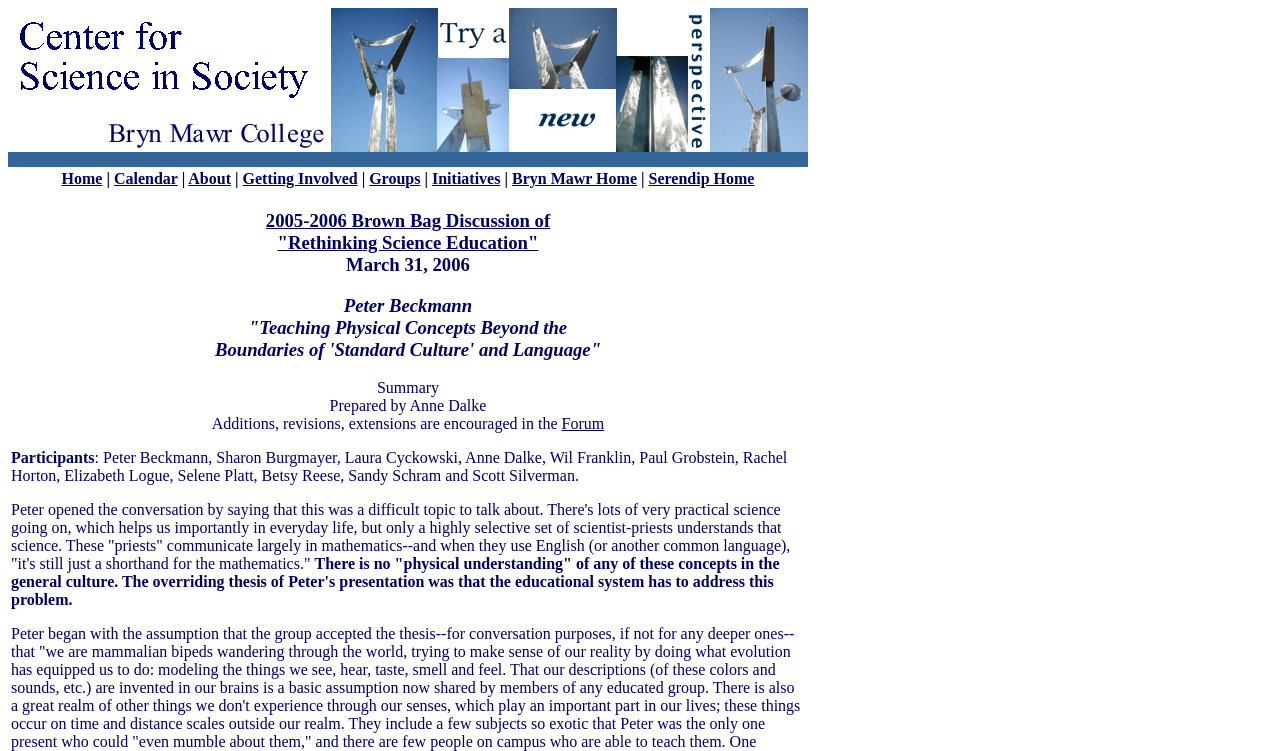Summarize the webpage with intricate details.

The webpage is about the Center for Science in Society, featuring a discussion on "Rethinking Science Education" and a presentation by Peter Beckmann. At the top, there is a logo image and a navigation menu with links to "Home", "Calendar", "About", "Getting Involved", "Groups", "Initiatives", "Bryn Mawr Home", and "Serendip Home". 

Below the navigation menu, there is a heading that announces the 2005-2006 Brown Bag Discussion of "Rethinking Science Education" on March 31, 2006. This is followed by a heading that introduces Peter Beckmann's presentation, "Teaching Physical Concepts Beyond the Boundaries of 'Standard Culture' and Language". 

The main content of the page is a summary of Peter Beckmann's presentation, which discusses the challenges of teaching physical concepts in science education. The text is divided into paragraphs, with the first paragraph describing the problem of science being understood only by a select few "scientist-priests" who communicate in mathematics. 

The page also lists the participants of the discussion, including Peter Beckmann, Sharon Burgmayer, and several others. There are no other images on the page besides the logo at the top.